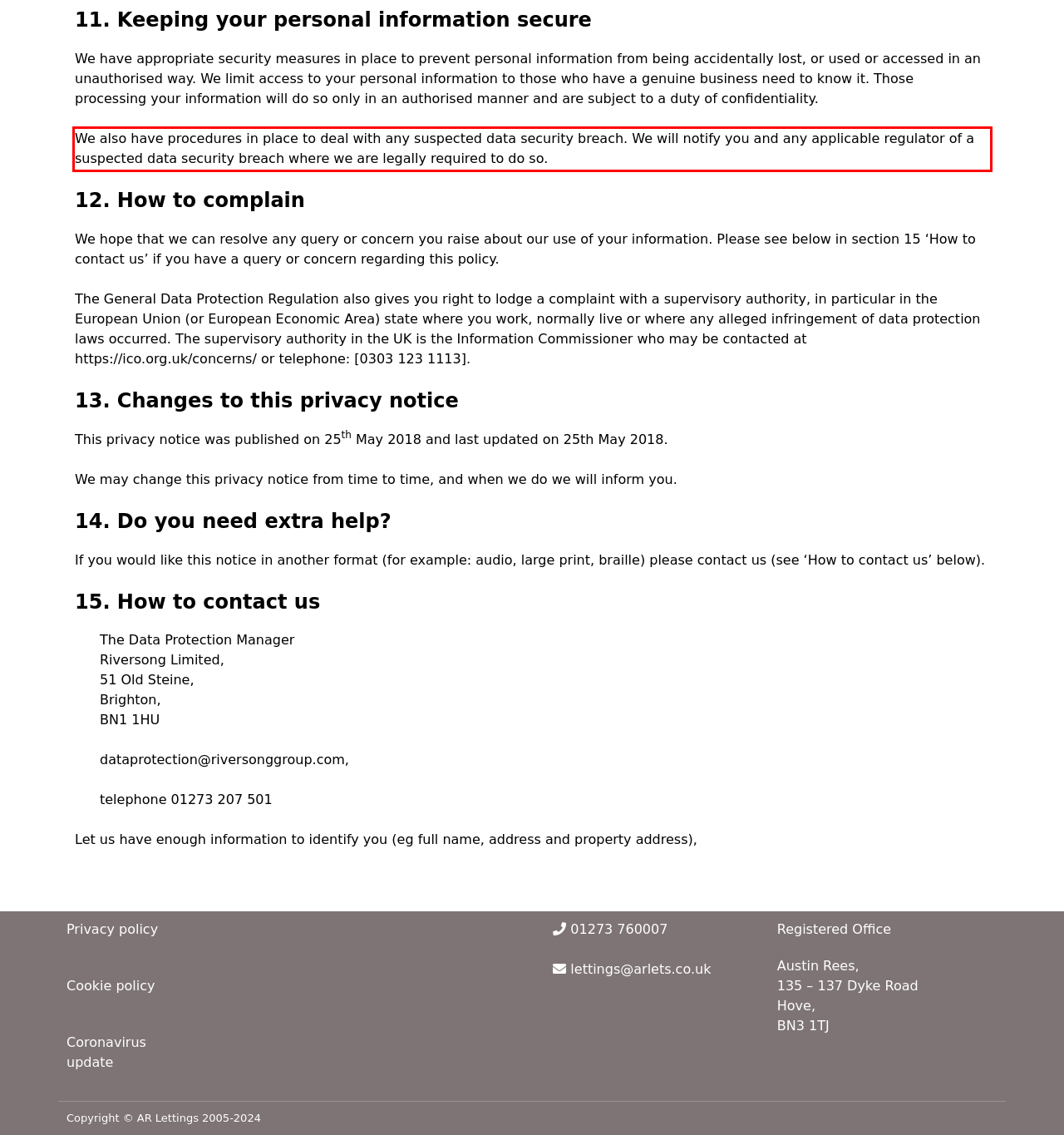From the provided screenshot, extract the text content that is enclosed within the red bounding box.

We also have procedures in place to deal with any suspected data security breach. We will notify you and any applicable regulator of a suspected data security breach where we are legally required to do so.